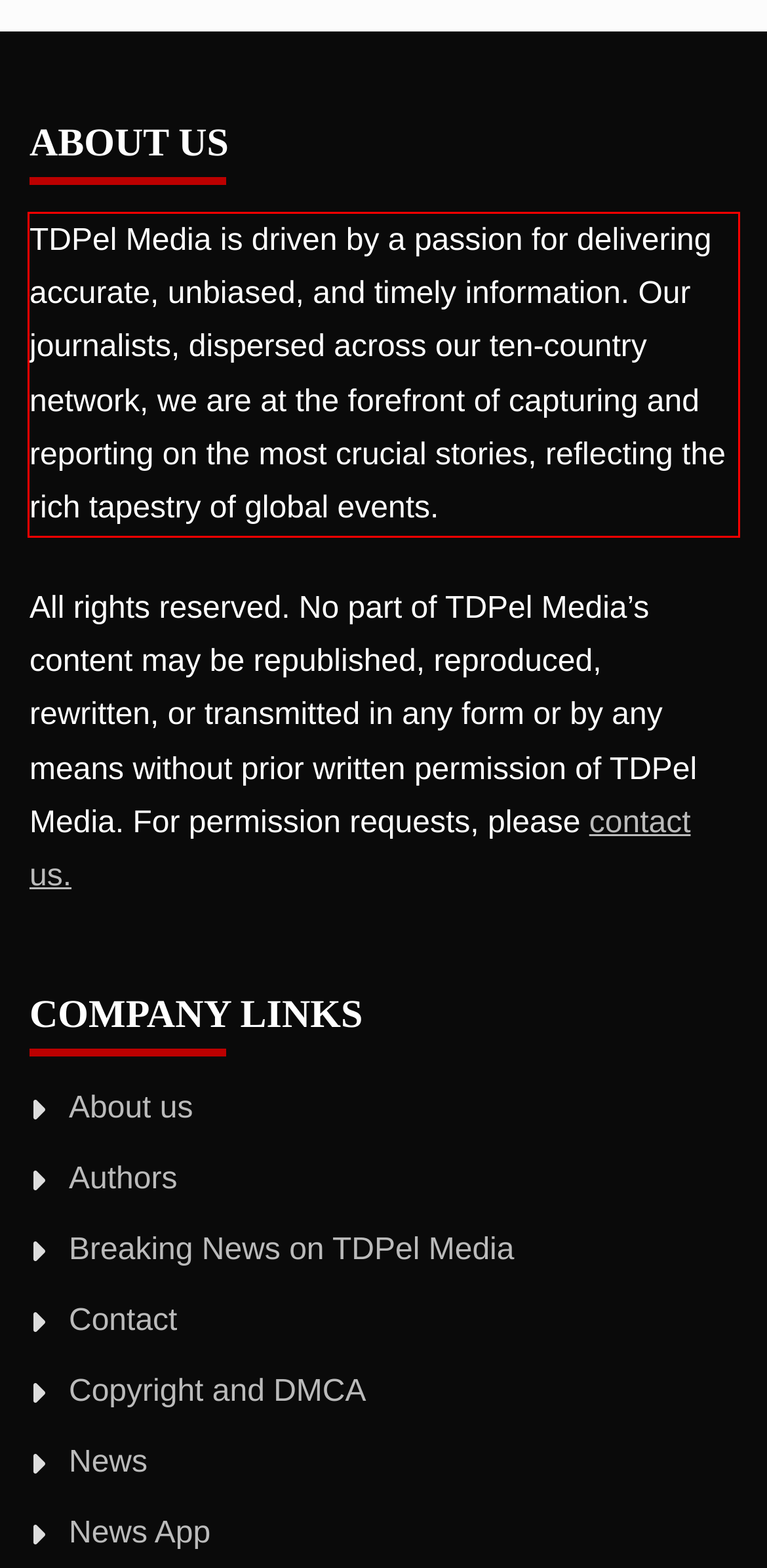Analyze the screenshot of the webpage and extract the text from the UI element that is inside the red bounding box.

TDPel Media is driven by a passion for delivering accurate, unbiased, and timely information. Our journalists, dispersed across our ten-country network, we are at the forefront of capturing and reporting on the most crucial stories, reflecting the rich tapestry of global events.